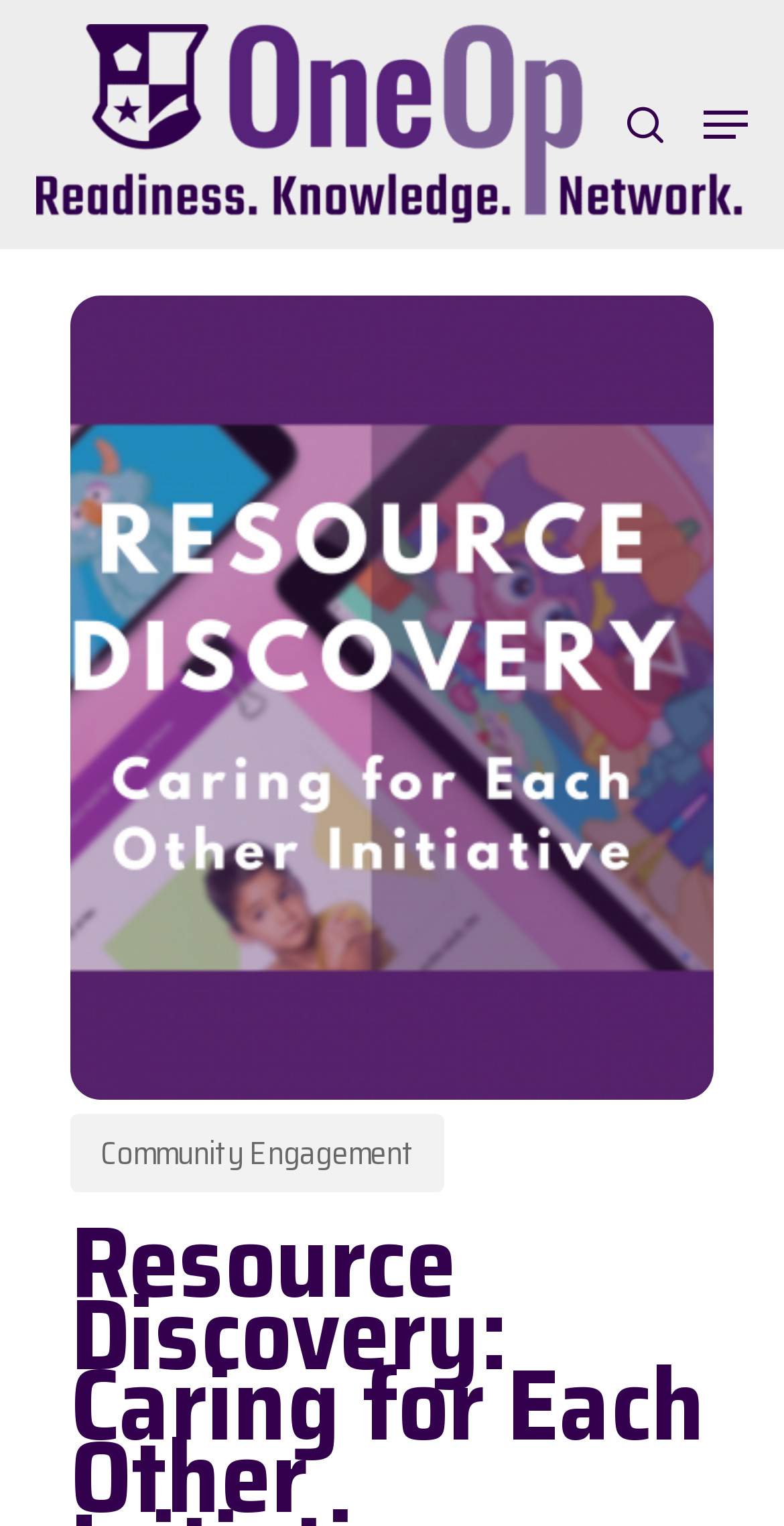Generate a comprehensive description of the webpage content.

The webpage is dedicated to the "Caring for Each Other Initiative" and appears to be a resource discovery platform. At the top left corner, there is a search bar with a textbox labeled "Search" and a "Close Search" link next to it. On the top right corner, there is a link to "OneOp" accompanied by an image with the same name. 

Below the "OneOp" link, there is another link labeled "search". A navigation menu is located at the top right corner, which is currently collapsed. 

The main content of the webpage is an image titled "Resource Discovery - Caring for Each Other Initiative", taking up most of the page's width and height. Below this image, there is a link to "Community Engagement".